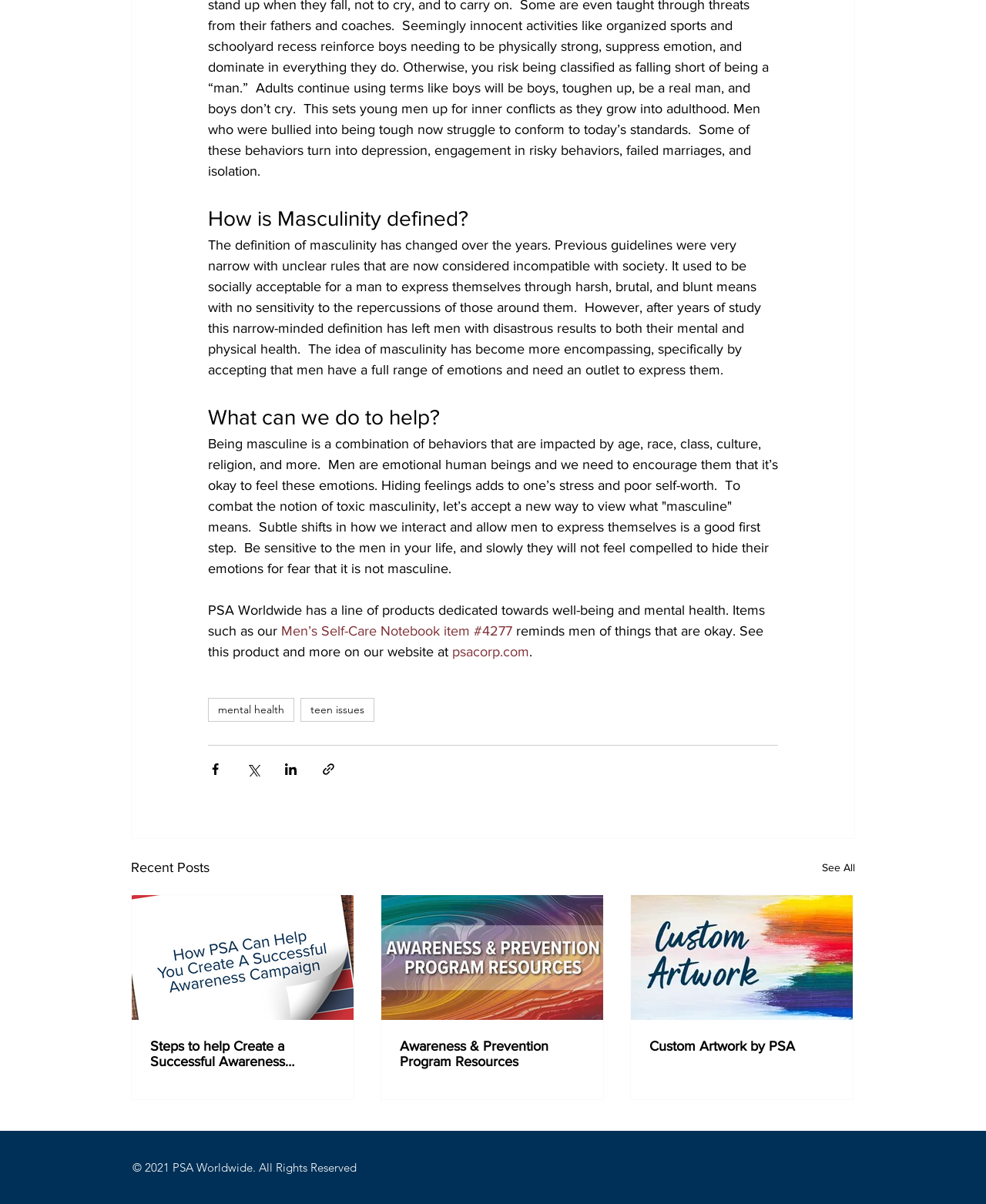Given the element description: "mental health", predict the bounding box coordinates of the UI element it refers to, using four float numbers between 0 and 1, i.e., [left, top, right, bottom].

[0.211, 0.58, 0.298, 0.6]